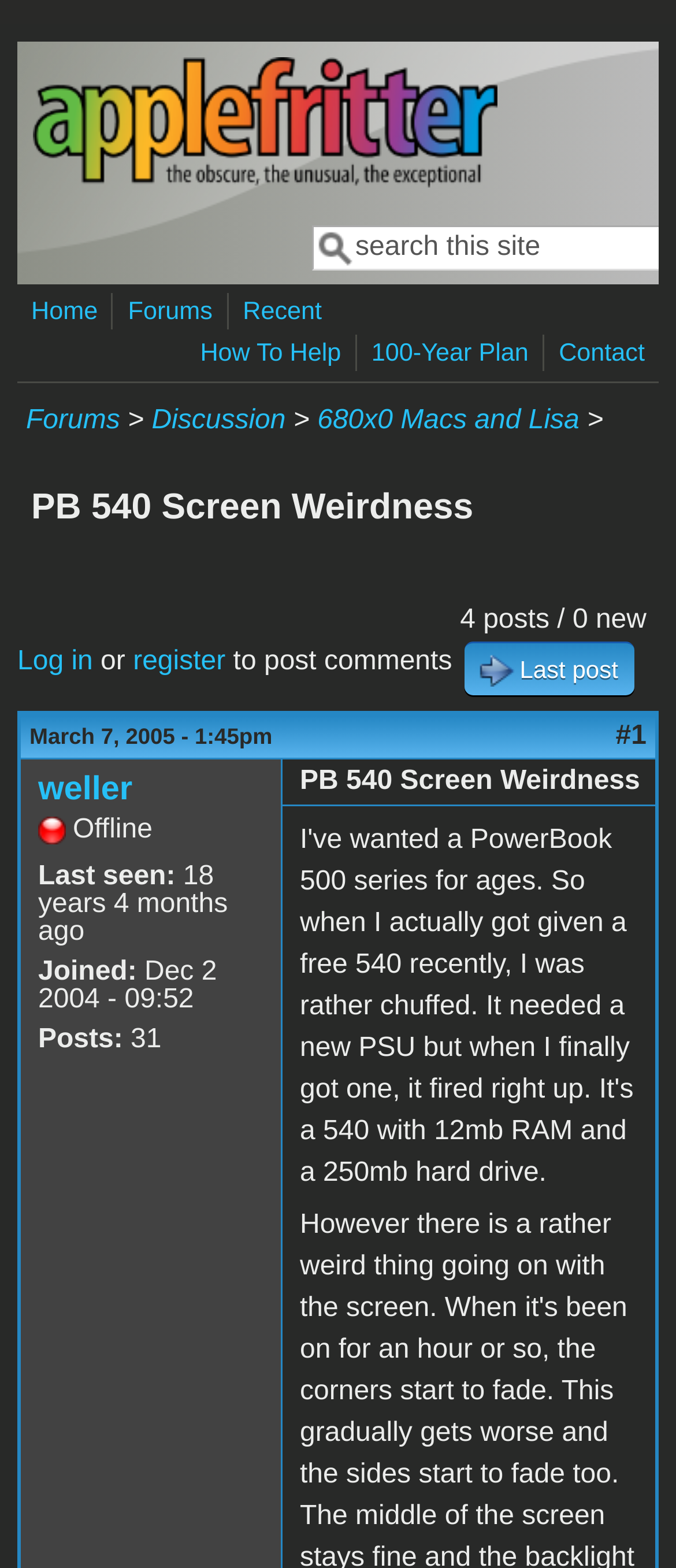Please extract and provide the main headline of the webpage.

PB 540 Screen Weirdness